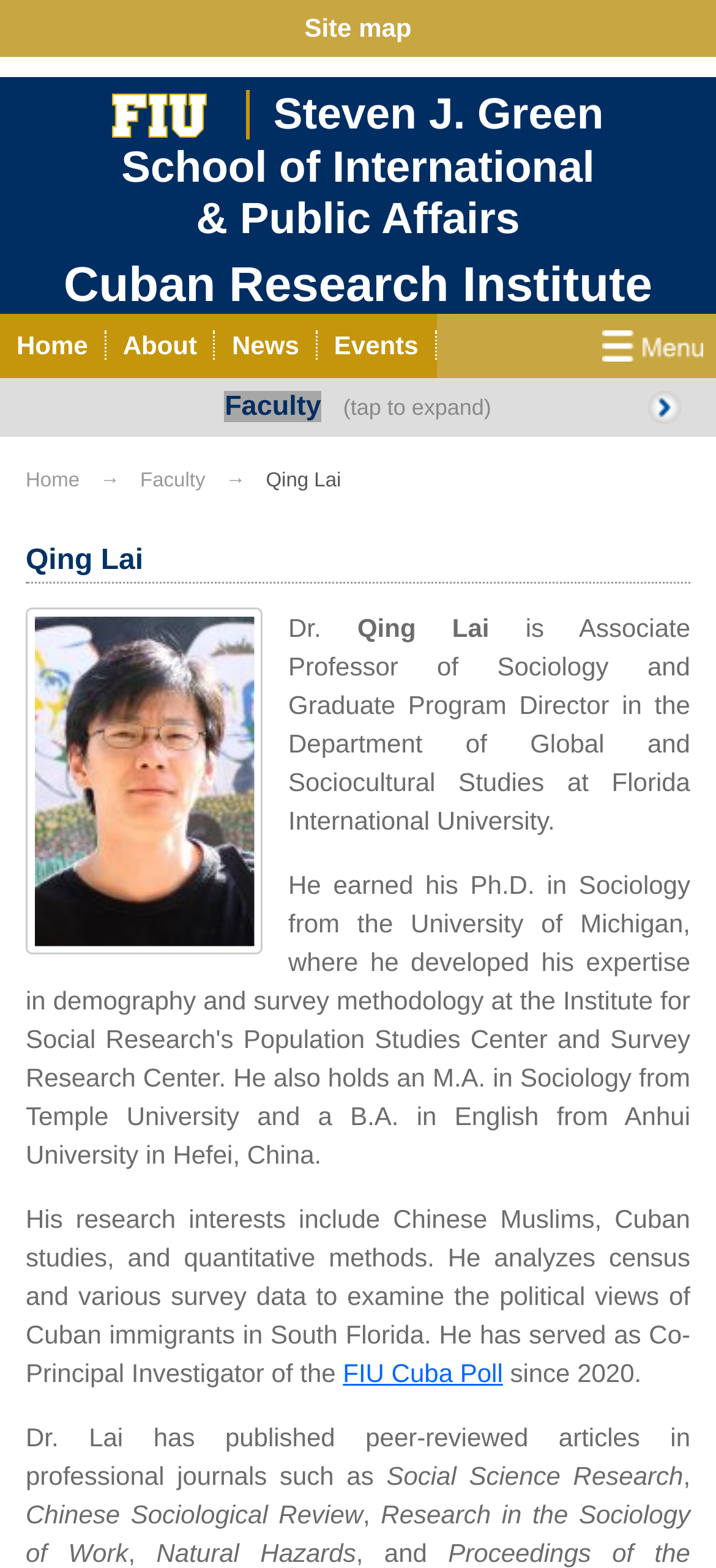Please provide a comprehensive answer to the question below using the information from the image: What is the research interest of Qing Lai?

The research interests of Qing Lai can be found in the static text element that describes his research interests as 'Chinese Muslims, Cuban studies, and quantitative methods'.